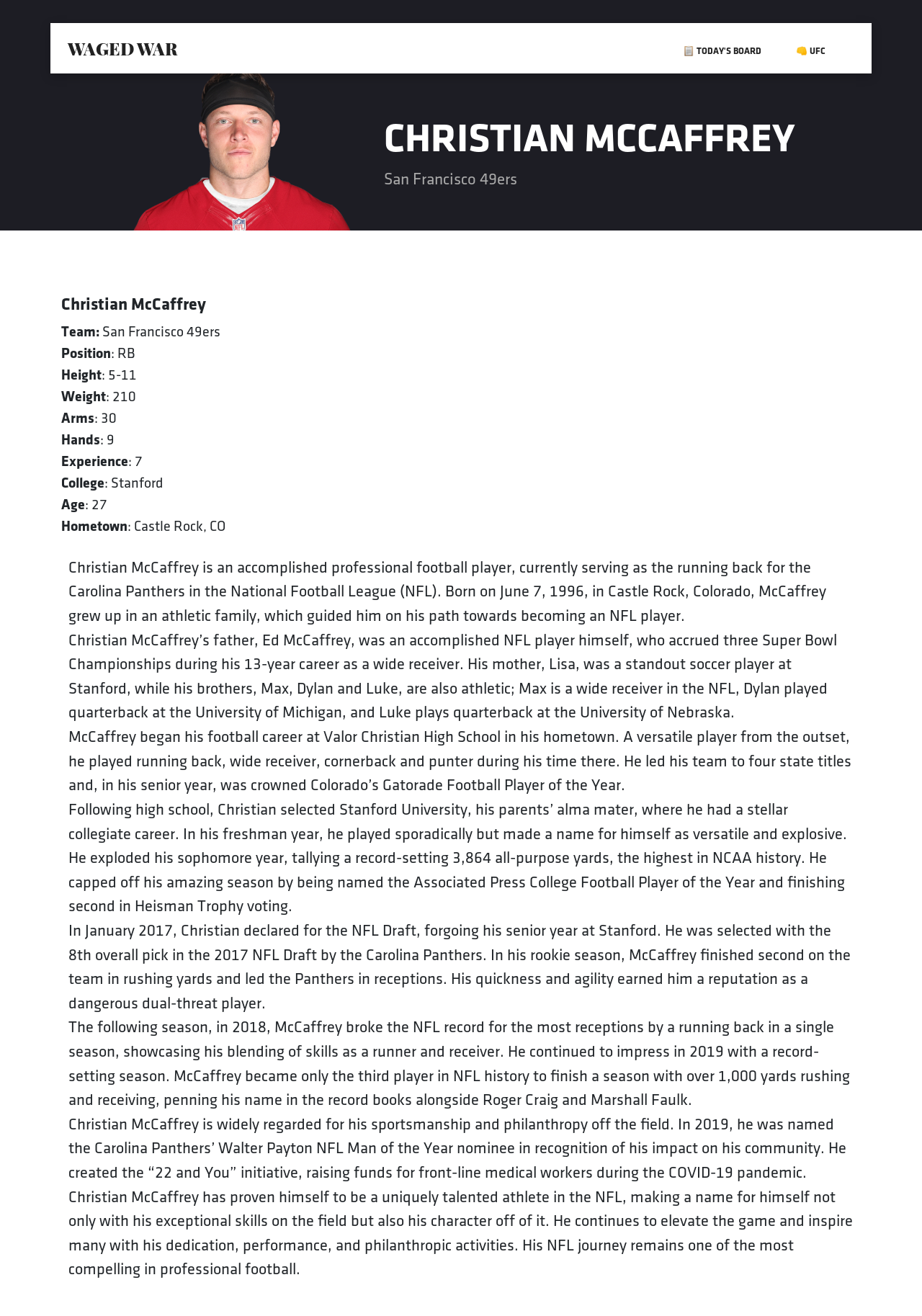What award did Christian McCaffrey win in his senior year?
From the image, respond using a single word or phrase.

Colorado's Gatorade Football Player of the Year